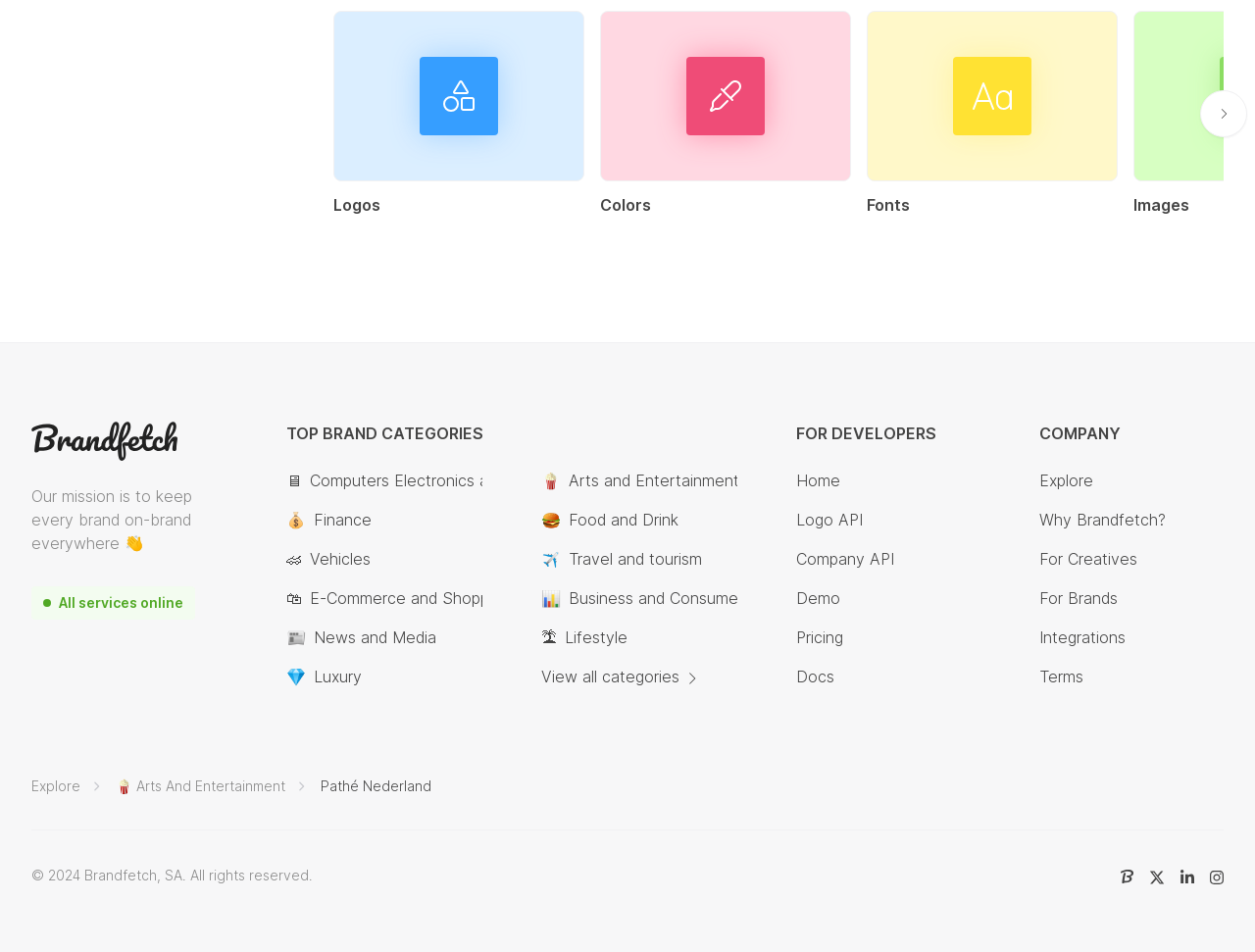Indicate the bounding box coordinates of the element that must be clicked to execute the instruction: "Check the 'Terms' page". The coordinates should be given as four float numbers between 0 and 1, i.e., [left, top, right, bottom].

[0.828, 0.698, 0.863, 0.723]